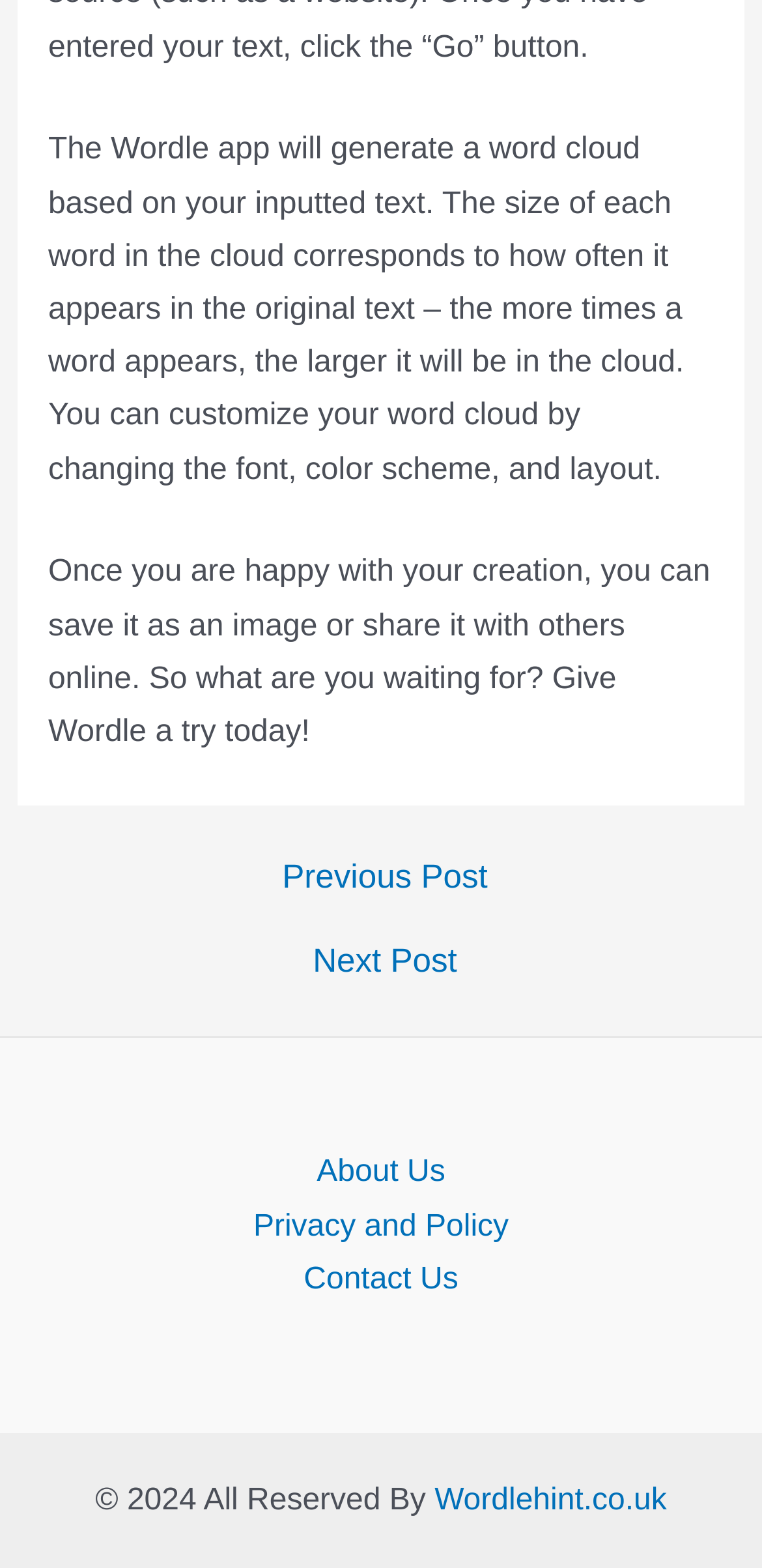Return the bounding box coordinates of the UI element that corresponds to this description: "About Us". The coordinates must be given as four float numbers in the range of 0 and 1, [left, top, right, bottom].

[0.364, 0.731, 0.636, 0.765]